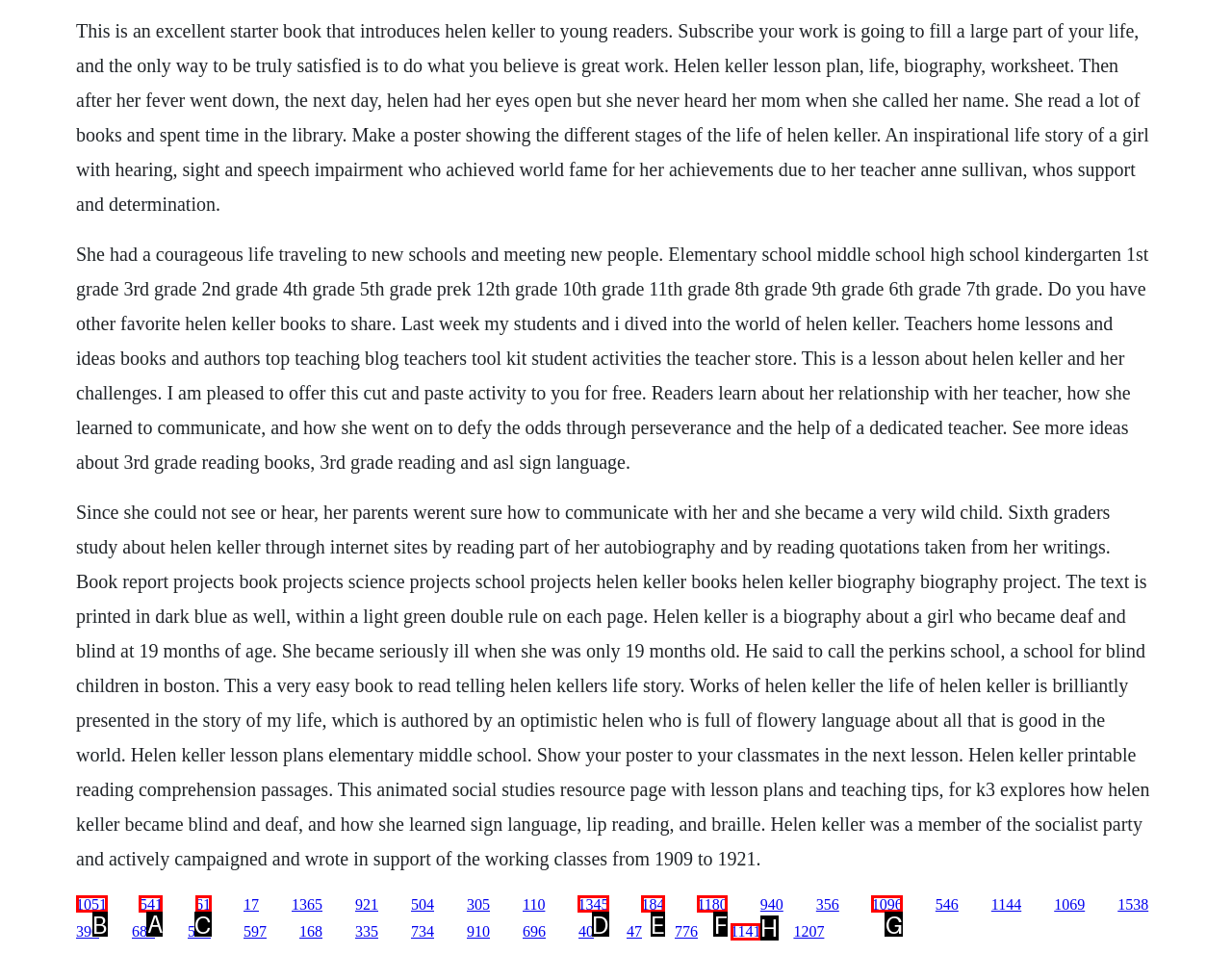Among the marked elements in the screenshot, which letter corresponds to the UI element needed for the task: Explore Helen Keller lesson plans for elementary school?

A